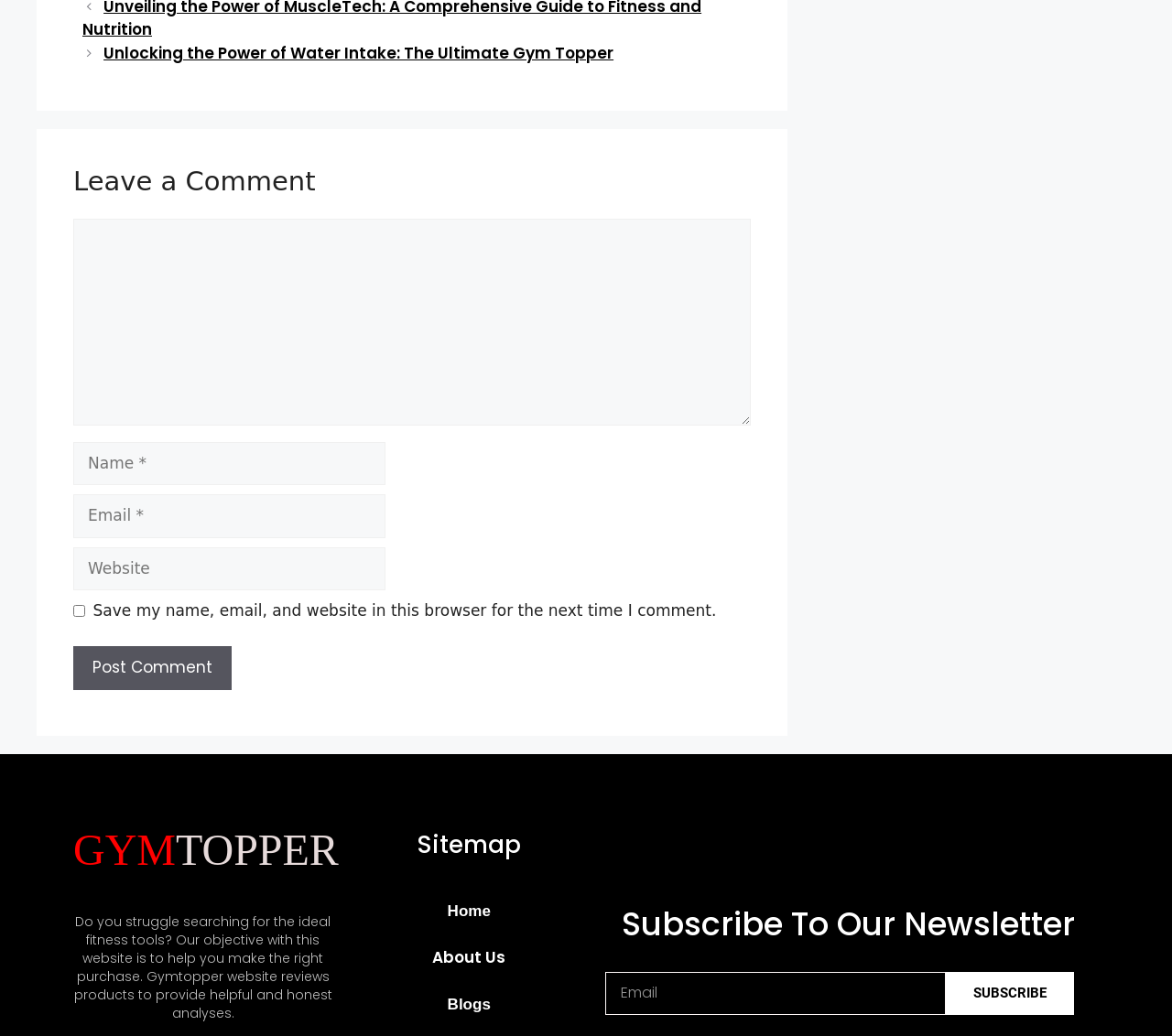Please identify the bounding box coordinates for the region that you need to click to follow this instruction: "Enter your name in the 'Name' field".

[0.062, 0.426, 0.329, 0.468]